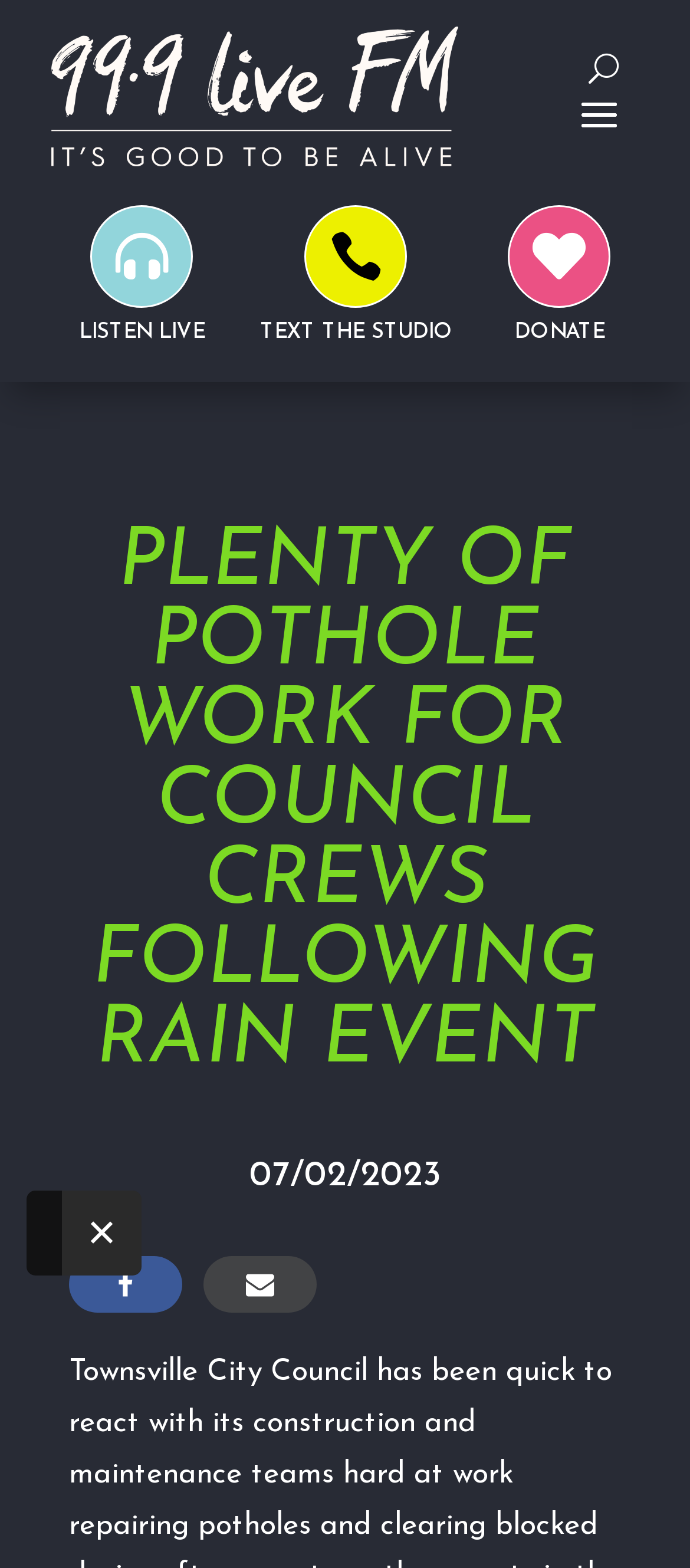How many social media sharing options are available?
Based on the image content, provide your answer in one word or a short phrase.

2